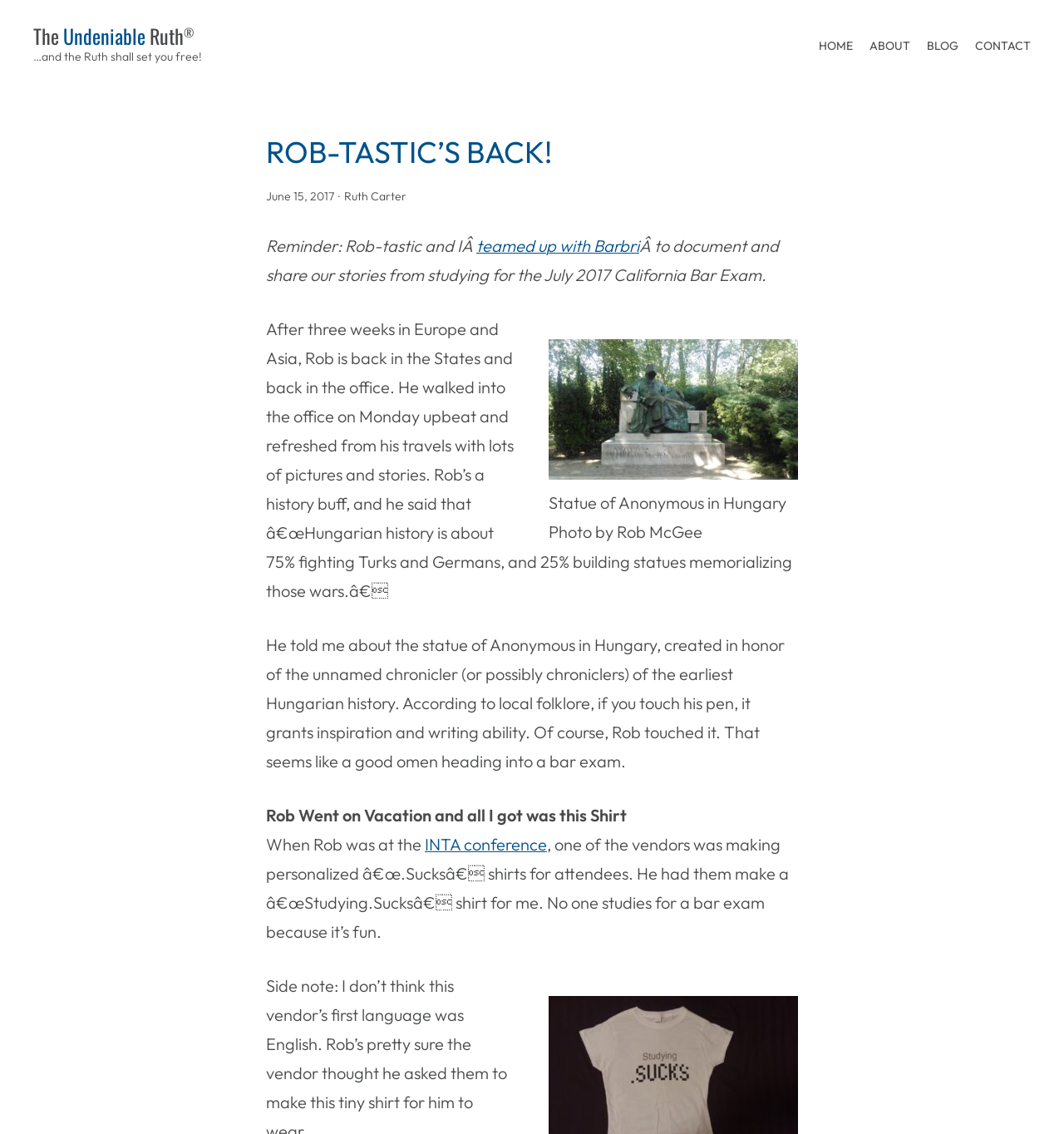Determine the bounding box coordinates of the region I should click to achieve the following instruction: "Read the blog post titled ROB-TASTIC’S BACK!". Ensure the bounding box coordinates are four float numbers between 0 and 1, i.e., [left, top, right, bottom].

[0.25, 0.111, 0.75, 0.157]